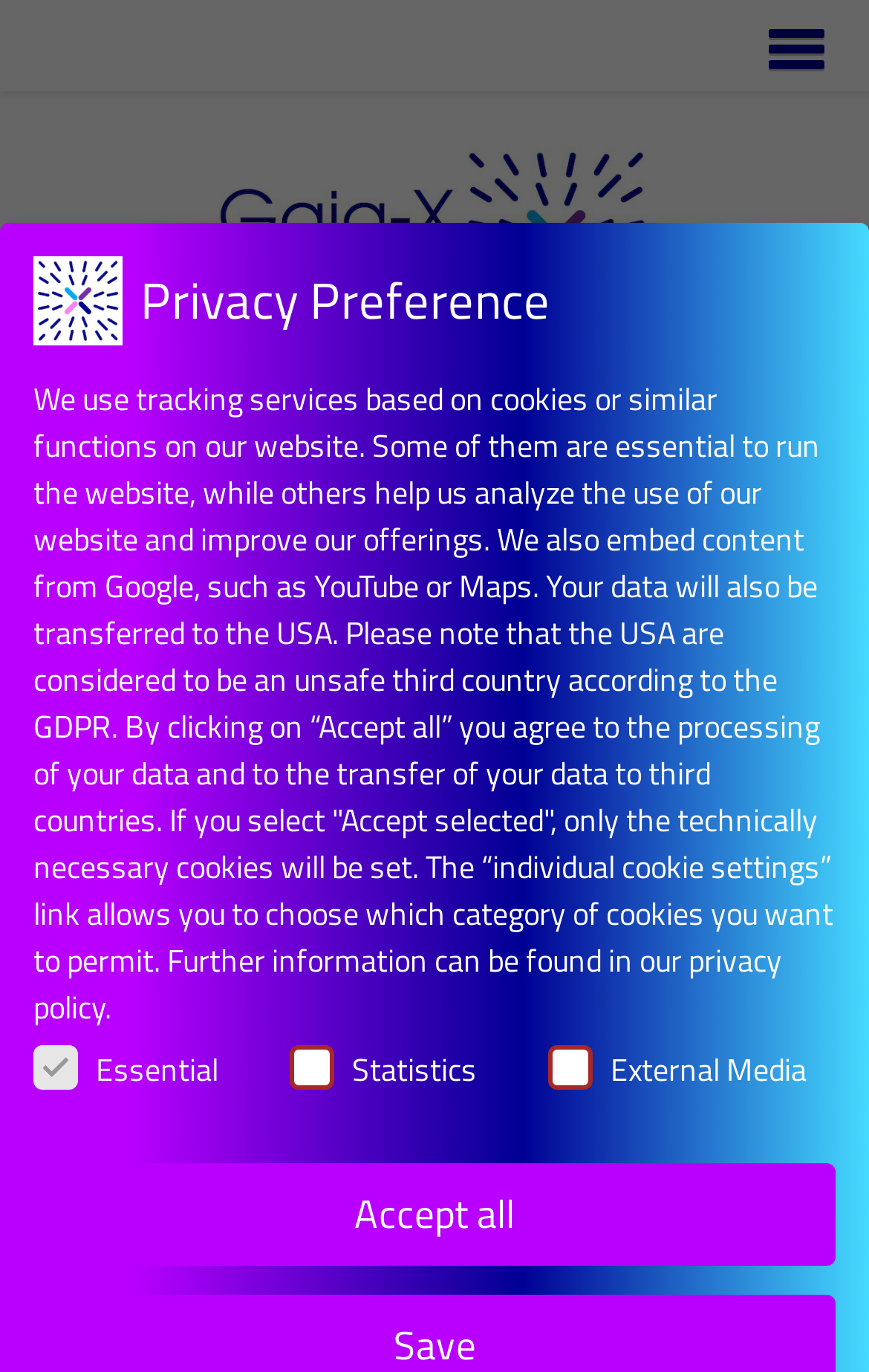What type of cookies are essential to run the website?
Please respond to the question with a detailed and thorough explanation.

According to the privacy preference section, there are three types of cookies: Essential, Statistics, and External Media. The Essential cookies are necessary to run the website, as indicated by the checkbox with the description 'Essential' being checked by default.